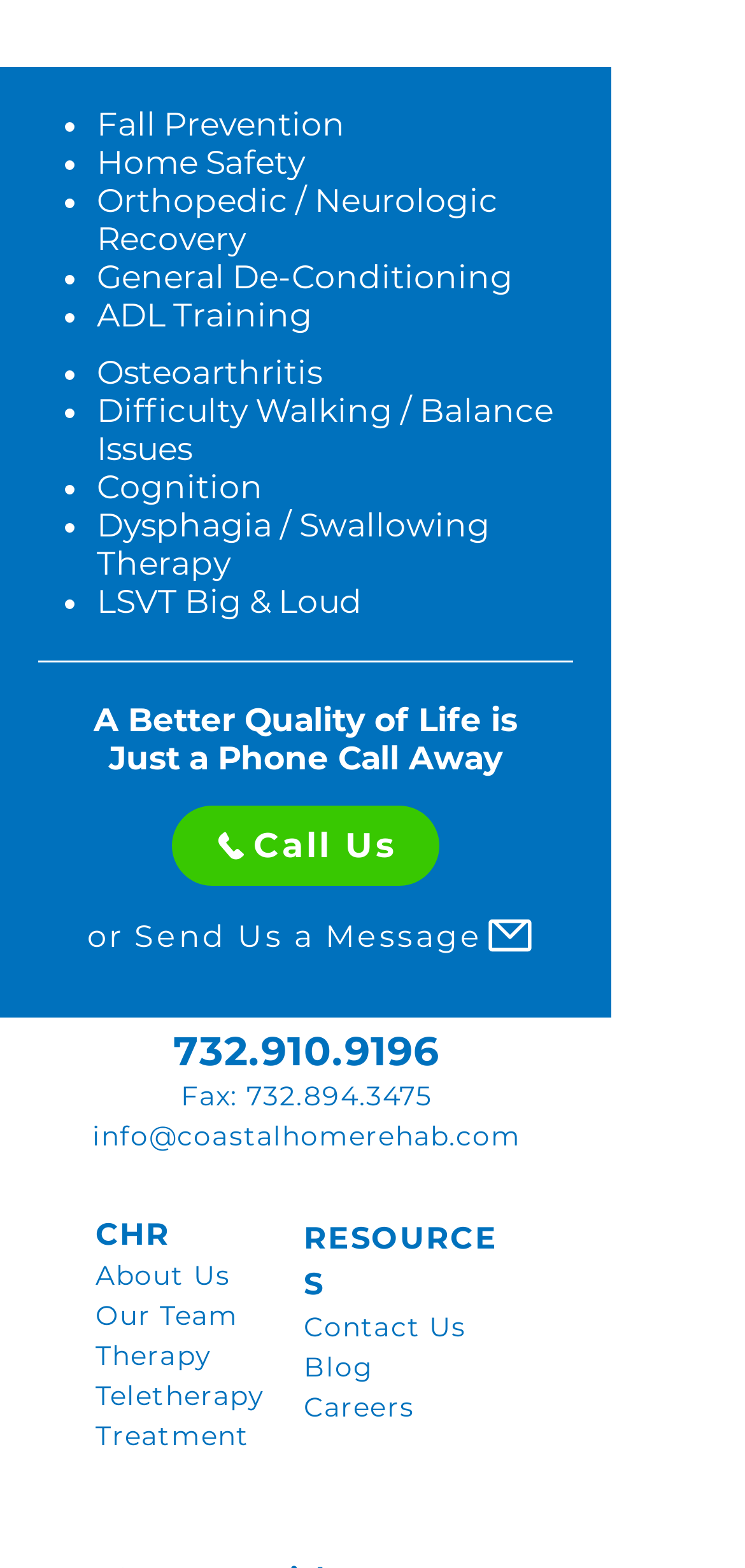Please answer the following question using a single word or phrase: 
How many list markers are there?

12